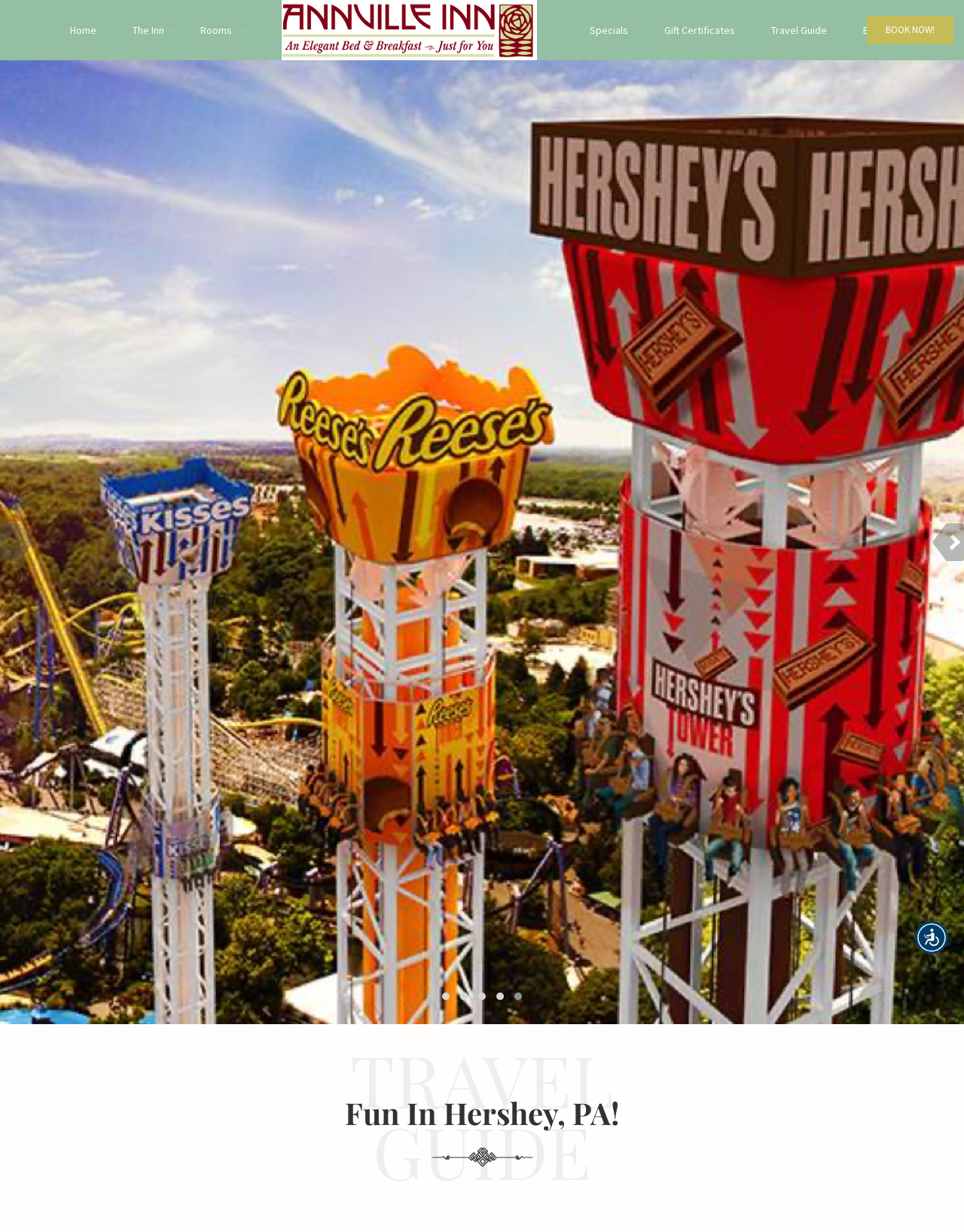Show the bounding box coordinates of the element that should be clicked to complete the task: "Click the Home link".

[0.072, 0.013, 0.1, 0.036]